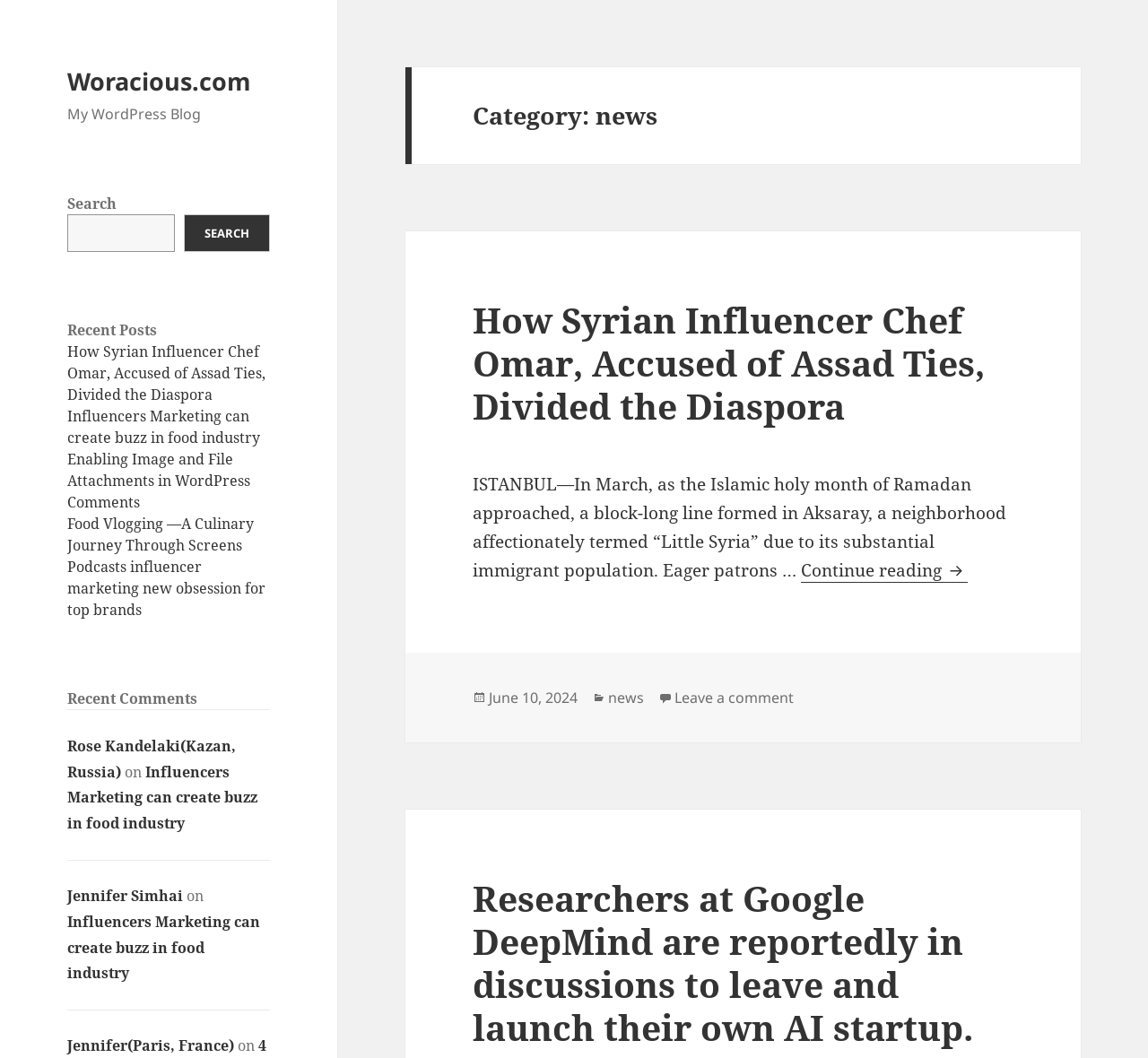Please identify the bounding box coordinates of the clickable element to fulfill the following instruction: "Check the recent comment by Rose Kandelaki". The coordinates should be four float numbers between 0 and 1, i.e., [left, top, right, bottom].

[0.059, 0.696, 0.206, 0.739]